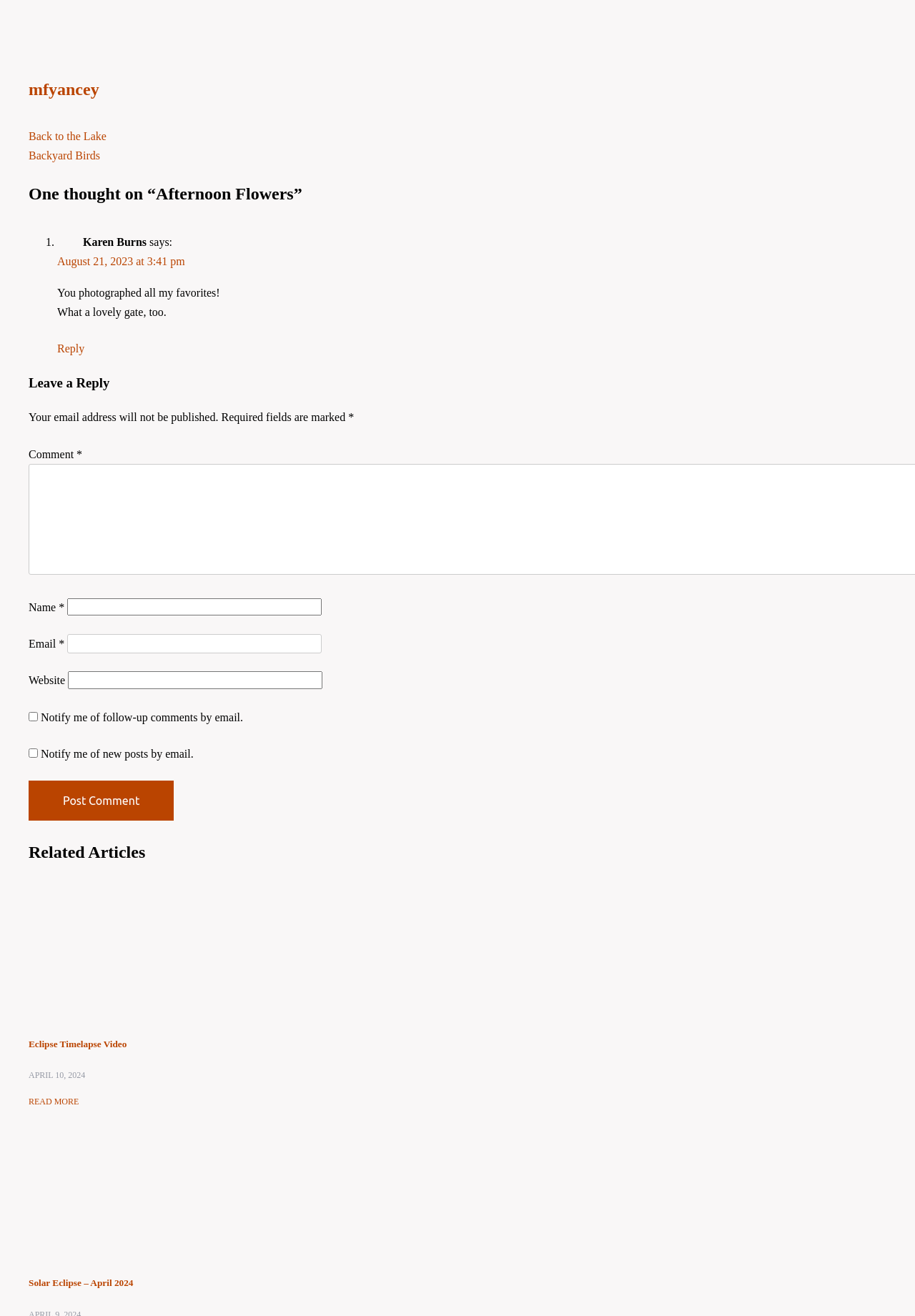Can you pinpoint the bounding box coordinates for the clickable element required for this instruction: "Click on the 'Post Comment' button"? The coordinates should be four float numbers between 0 and 1, i.e., [left, top, right, bottom].

[0.031, 0.593, 0.19, 0.624]